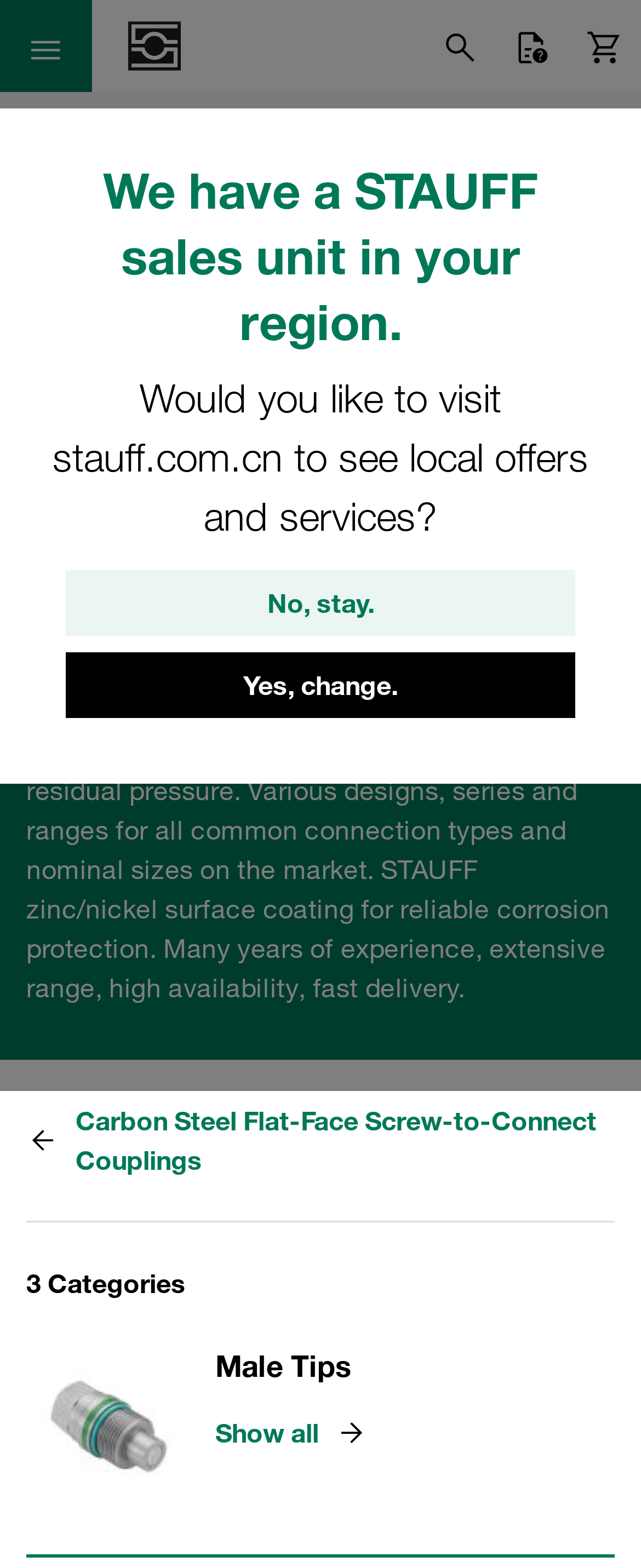Generate a comprehensive caption for the webpage you are viewing.

The webpage is about STAUFF's Series FG, which is a type of Flat-Face Hydraulic Screw-to-Connect Couplings. At the top right corner, there is a chat button with an image of a person. Below it, there is a heading that says "We have a STAUFF sales unit in your region." followed by a text that asks if the user would like to visit the local website. There are two buttons, "No, stay" and "Yes, change", below the text.

On the top left corner, there is a hamburger menu button with an image of three horizontal lines. Next to it, there is the STAUFF logo, which is an image. On the top right corner, there are three buttons: "Search", "Enquiries", and "Cart", each with an image.

Below the top section, there is a navigation menu with links to "home", "Products", "STAUFF Quick Release Couplings", and more. The current page is highlighted, which is "Series FG".

The main content of the page is about the Series FG couplings, with a heading that says "Series FG" and a large image that takes up the full width of the page. Below the image, there is a detailed description of the couplings, which mentions their features, designs, and benefits.

At the bottom of the page, there are links to related categories, including "Carbon Steel Flat-Face Screw-to-Connect Couplings" and "Male Tips", with an image of an arrow pointing left. There is also a "Show all" button with an arrow pointing right.